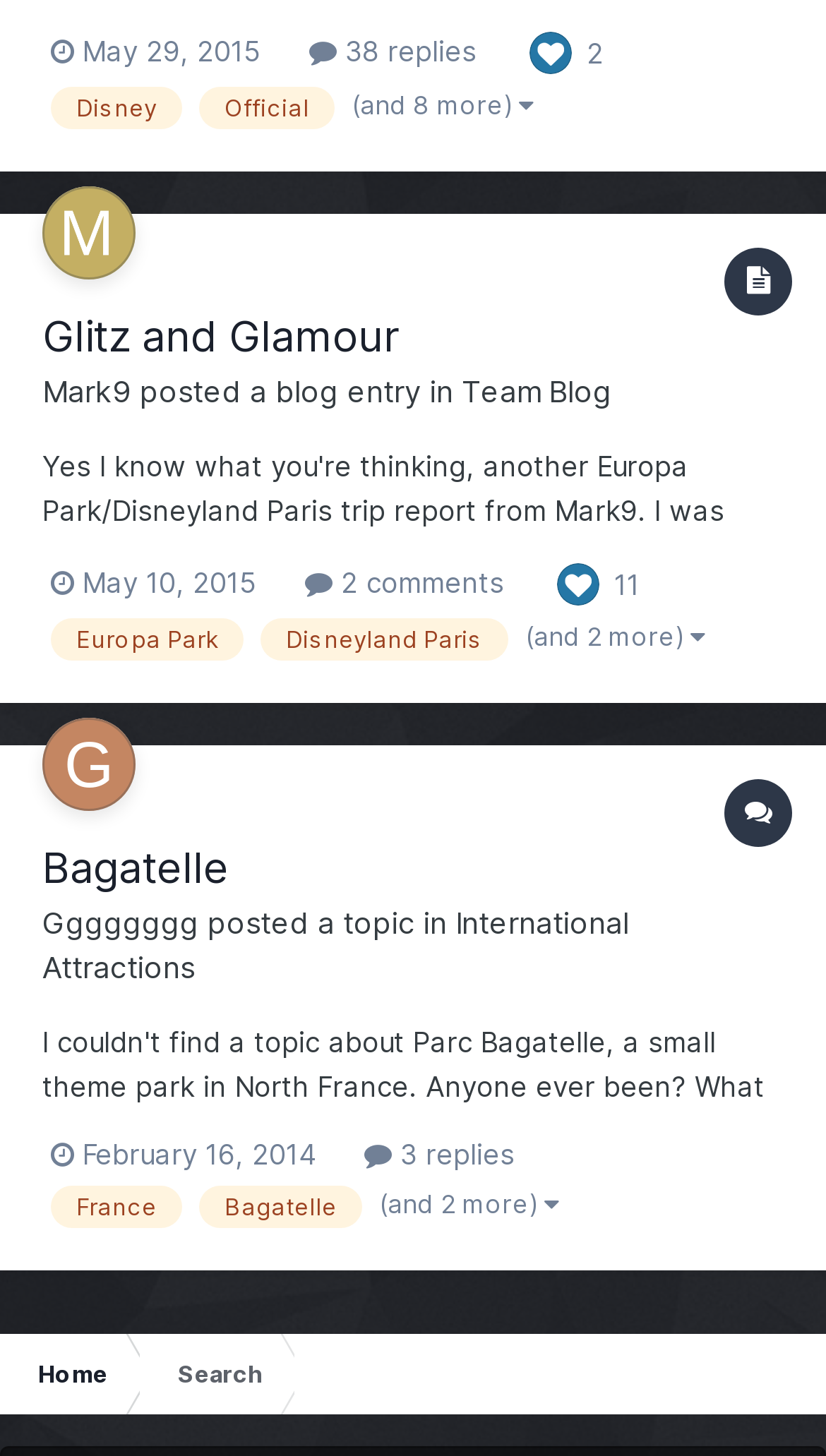Find and indicate the bounding box coordinates of the region you should select to follow the given instruction: "View topic in International Attractions".

[0.051, 0.621, 0.762, 0.677]